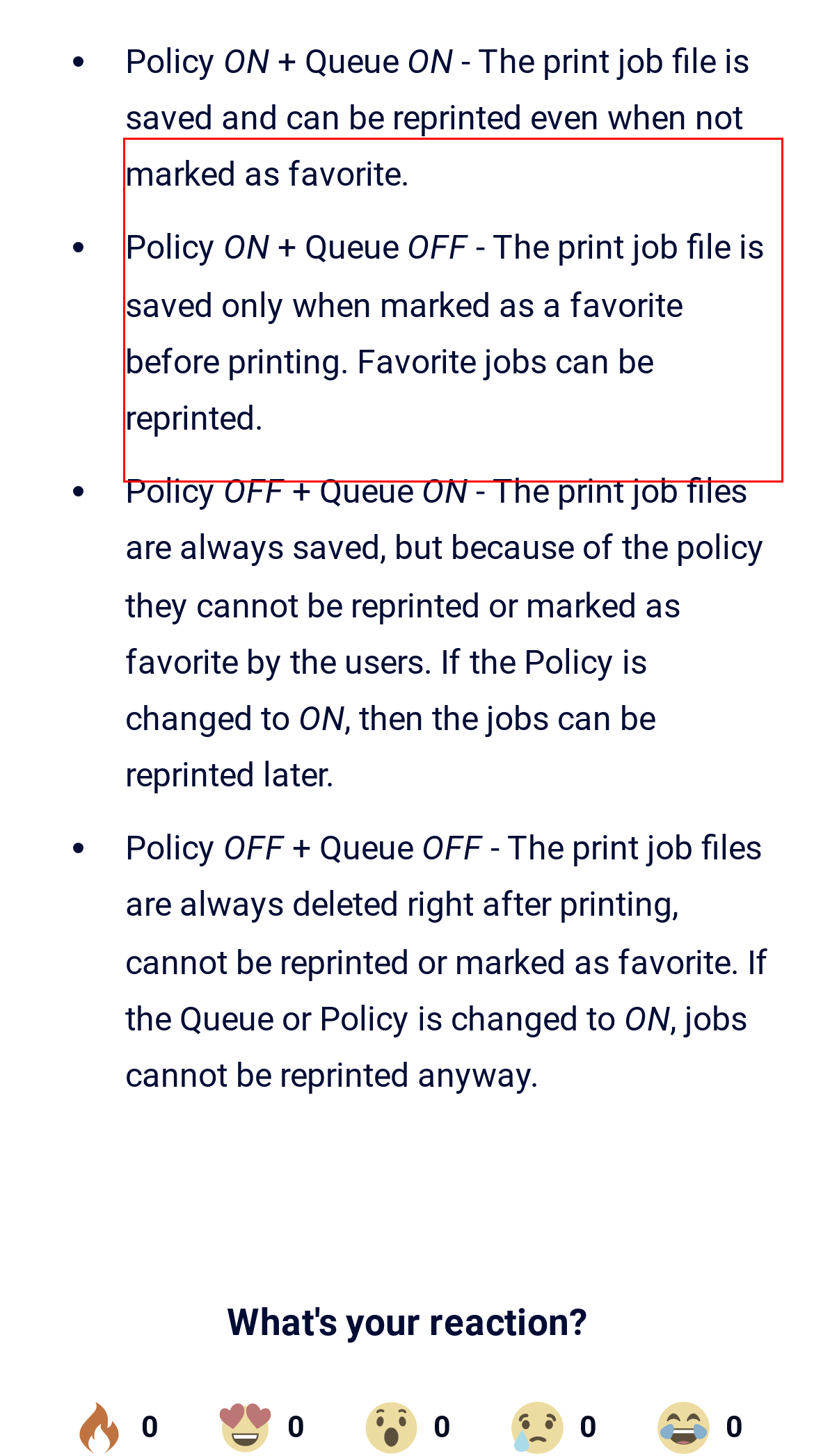Using the provided screenshot of a webpage, recognize and generate the text found within the red rectangle bounding box.

Policy OFF + Queue ON - The print job files are always saved, but because of the policy they cannot be reprinted or marked as favorite by the users. If the Policy is changed to ON, then the jobs can be reprinted later.